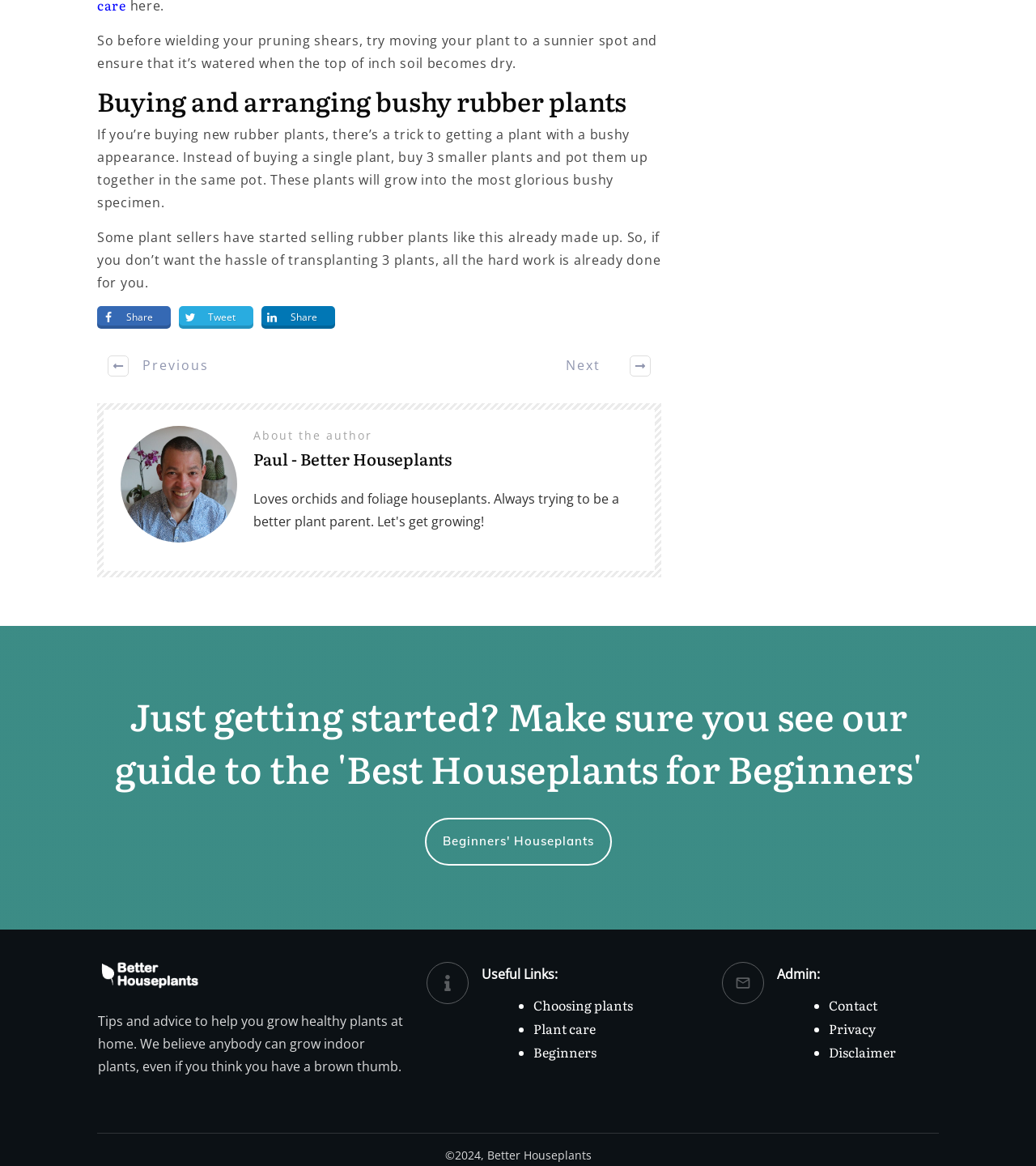Could you determine the bounding box coordinates of the clickable element to complete the instruction: "Click the 'Beginners' Houseplants' link"? Provide the coordinates as four float numbers between 0 and 1, i.e., [left, top, right, bottom].

[0.41, 0.702, 0.59, 0.742]